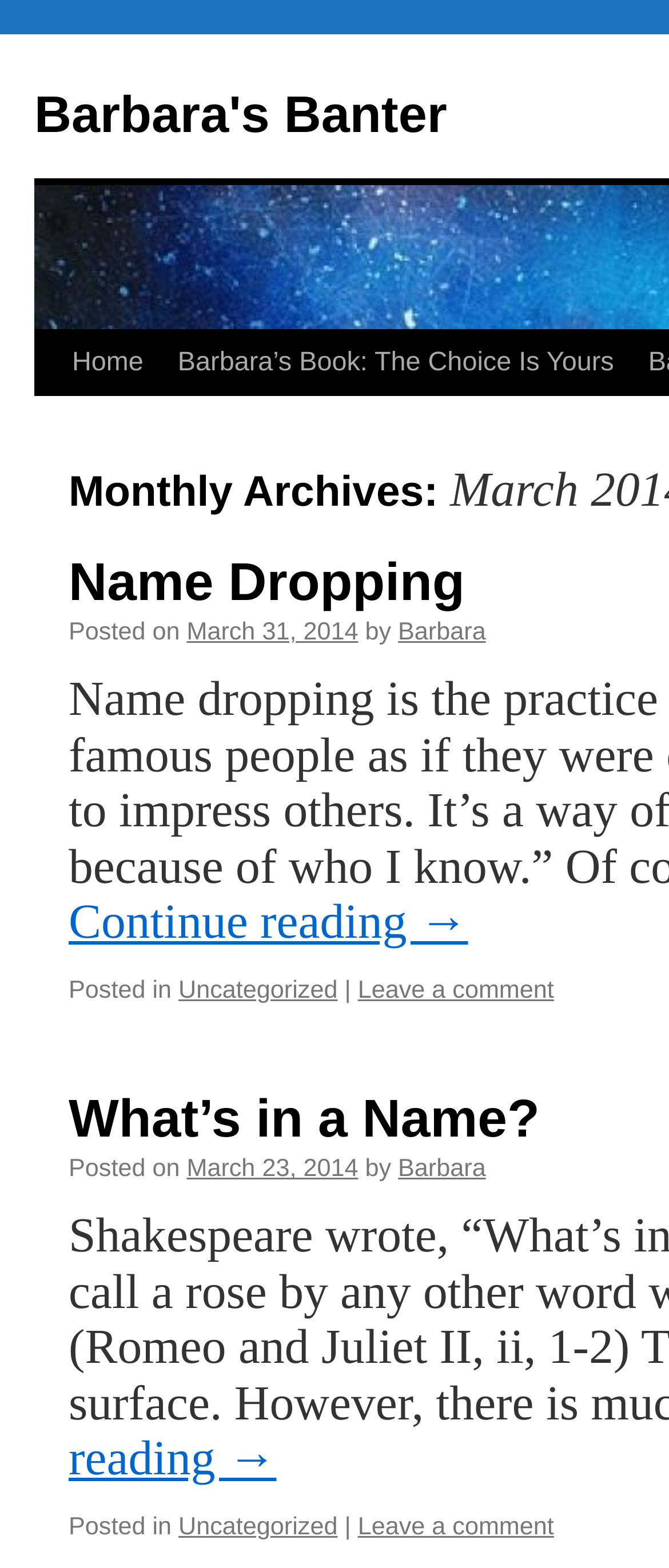Given the element description Name Dropping, predict the bounding box coordinates for the UI element in the webpage screenshot. The format should be (top-left x, top-left y, bottom-right x, bottom-right y), and the values should be between 0 and 1.

[0.103, 0.352, 0.695, 0.39]